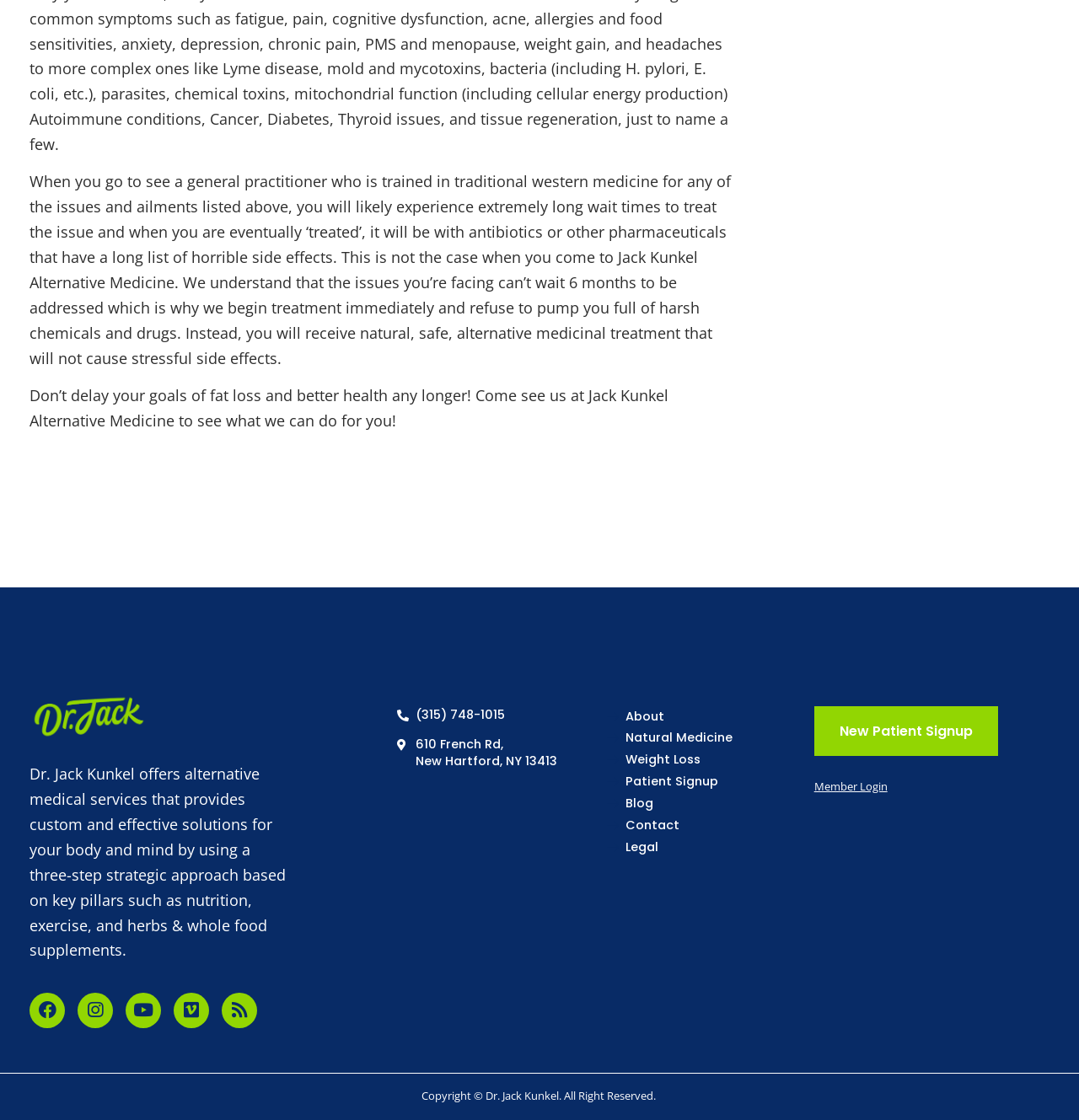Please determine the bounding box coordinates of the clickable area required to carry out the following instruction: "Sign up as a new patient". The coordinates must be four float numbers between 0 and 1, represented as [left, top, right, bottom].

[0.754, 0.63, 0.925, 0.675]